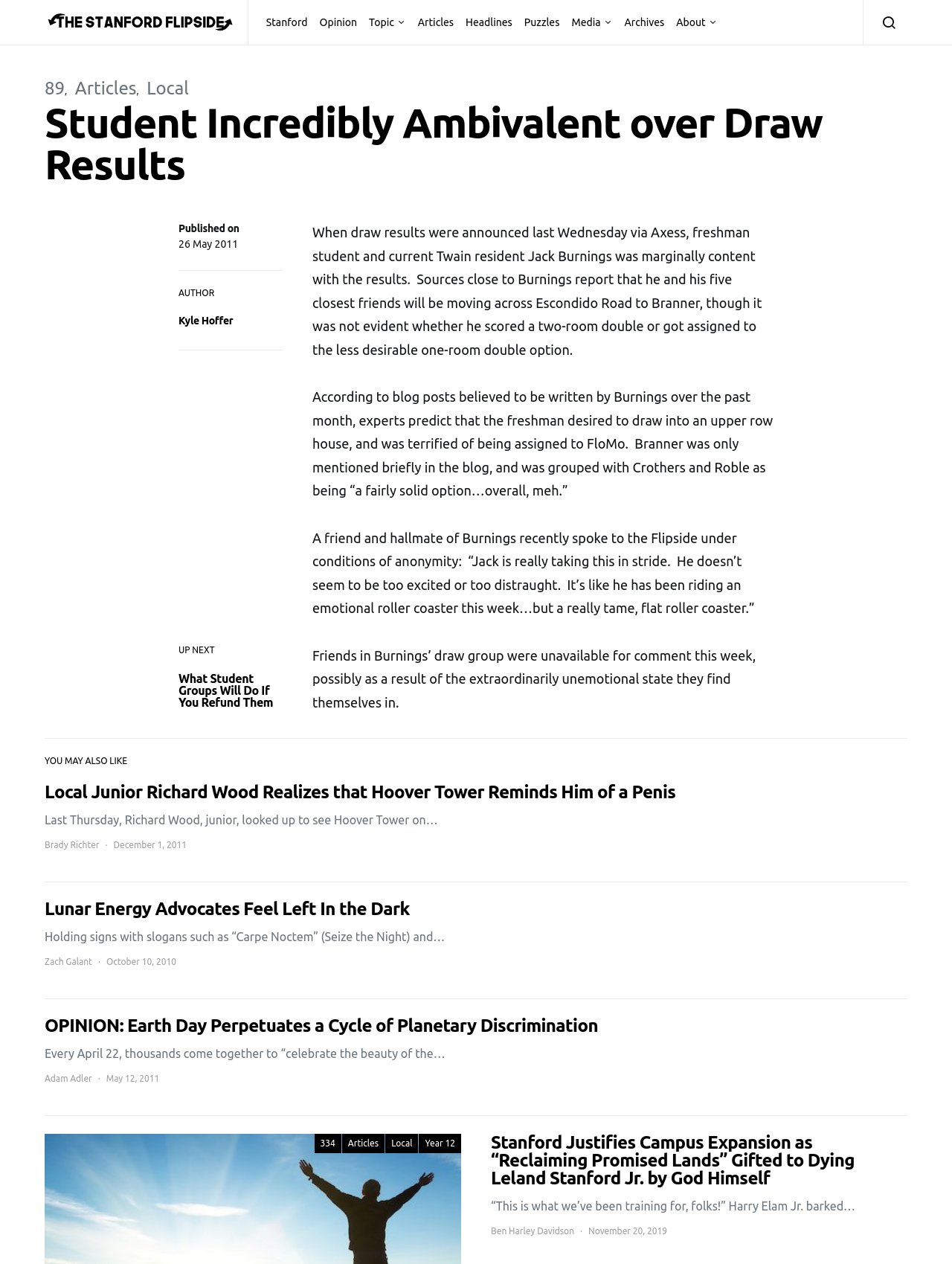Please identify the bounding box coordinates of the area I need to click to accomplish the following instruction: "Read the article 'Student Incredibly Ambivalent over Draw Results'".

[0.047, 0.081, 0.953, 0.147]